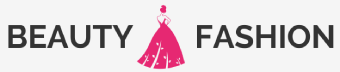Is the design of the logo clean?
Refer to the image and provide a one-word or short phrase answer.

Yes